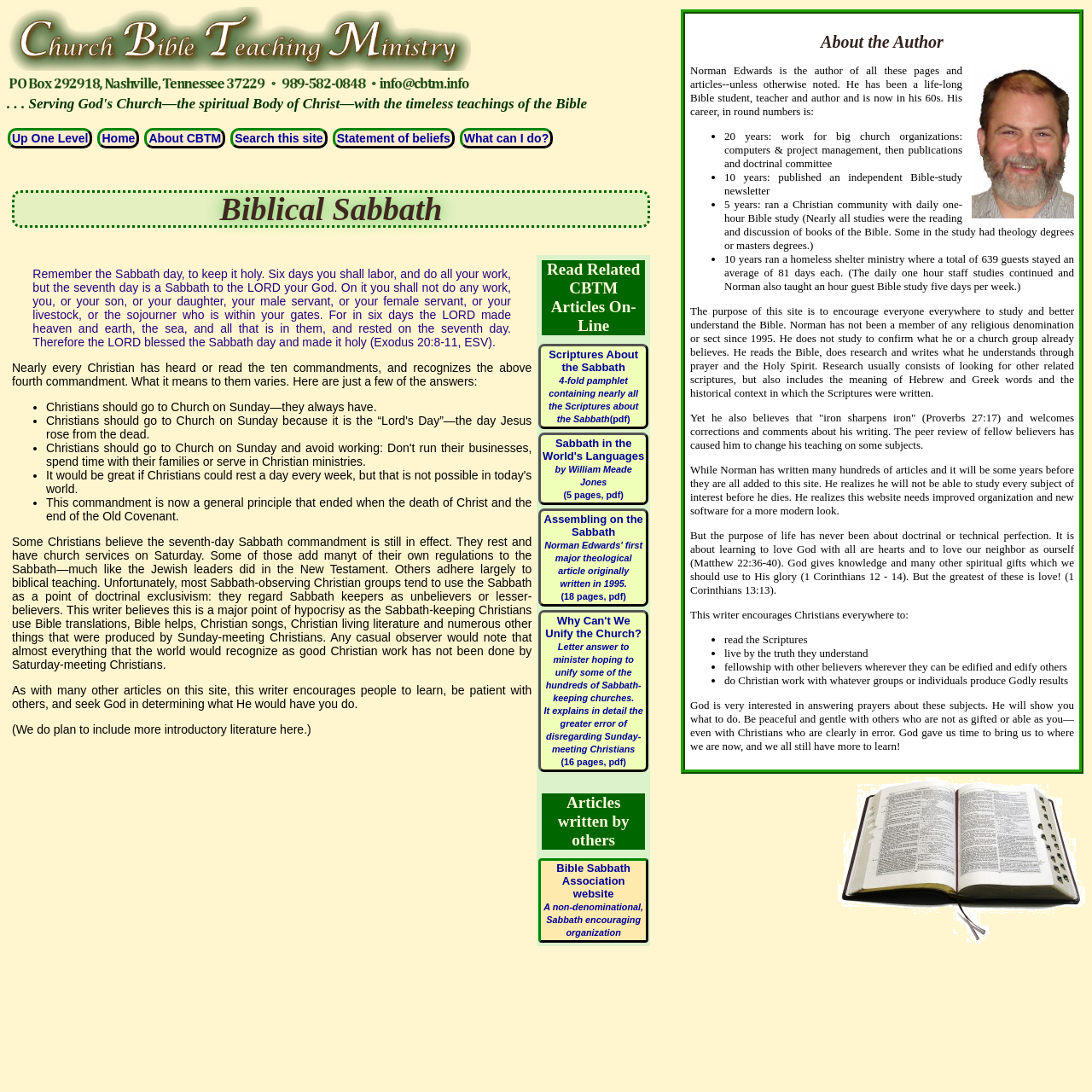Describe all the key features and sections of the webpage thoroughly.

This webpage is about the Church Bible Teaching Ministry, with a focus on the biblical Sabbath. At the top, there is a link to the ministry's information, including its address, phone number, and website. Below this, there is a heading that reads "... Serving God's Church—the spiritual Body of Christ—with the timeless teachings of the Bible." 

To the right of this heading, there are several links to other pages on the website, including "Up One Level", "Home", "About CBTM", "Search this site", "Statement of beliefs", and "What can I do?". 

Below these links, there is a table with two rows. The first row contains a heading that reads "Biblical Sabbath" and a passage of text that discusses the fourth commandment and its interpretation by different Christian groups. The passage also encourages readers to learn, be patient with others, and seek God's guidance.

The second row of the table contains two grid cells. The first cell has a heading that reads "Read Related CBTM Articles On-Line" and lists several links to articles and resources about the Sabbath, including pamphlets, articles, and websites. The second cell has a heading that reads "Articles written by others" and lists a link to the Bible Sabbath Association website.

To the right of the table, there is a section about the author, Norman Edwards. This section includes a picture of Norman, a brief biography, and a description of his writing style and purpose. Norman has written many articles and encourages readers to study the Bible, live by the truth they understand, fellowship with other believers, and do Christian work with others.

At the bottom of the page, there is an image of a Bible.